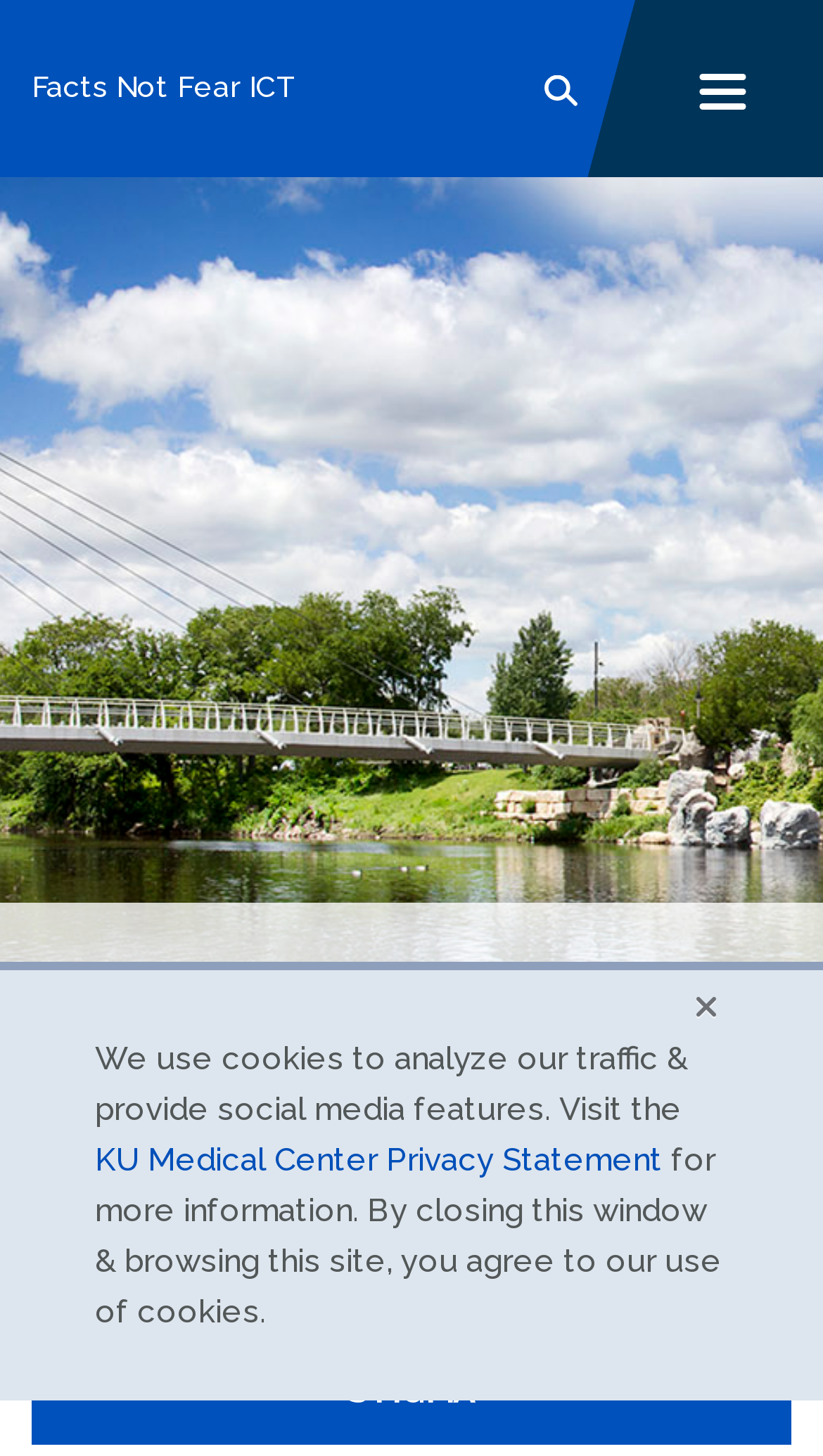Identify and provide the text of the main header on the webpage.

Facts Not Fear ICT